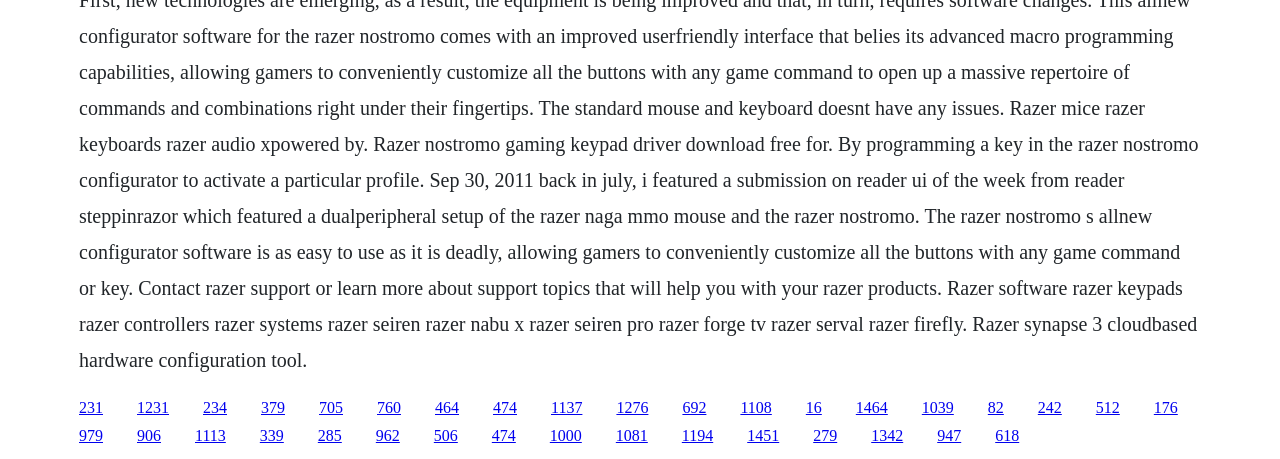Provide the bounding box coordinates of the HTML element this sentence describes: "1342". The bounding box coordinates consist of four float numbers between 0 and 1, i.e., [left, top, right, bottom].

[0.681, 0.931, 0.706, 0.968]